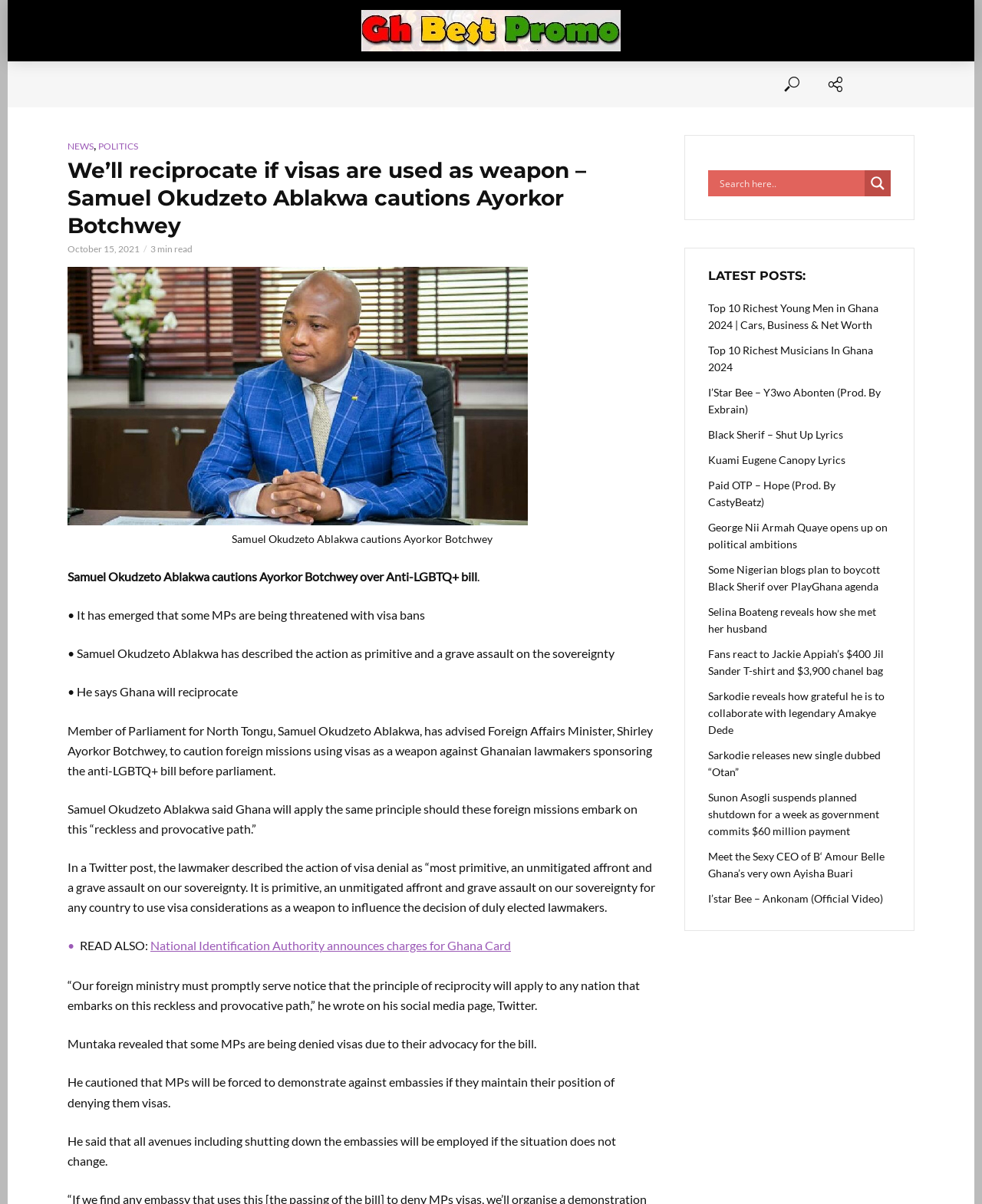What is the bill that some MPs are sponsoring?
Using the visual information from the image, give a one-word or short-phrase answer.

anti-LGBTQ+ bill